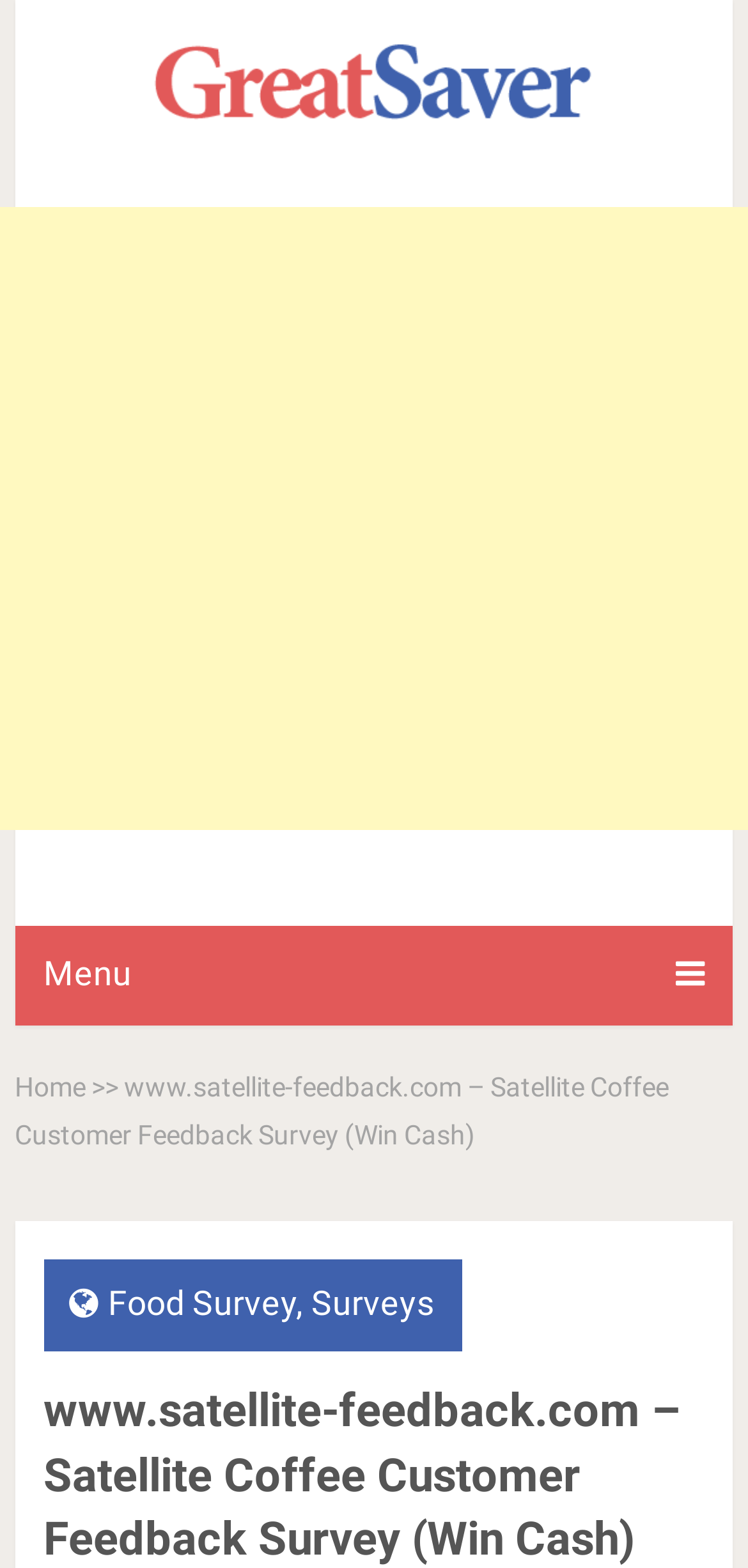For the element described, predict the bounding box coordinates as (top-left x, top-left y, bottom-right x, bottom-right y). All values should be between 0 and 1. Element description: aria-label="Advertisement" name="aswift_1" title="Advertisement"

[0.0, 0.131, 1.0, 0.529]